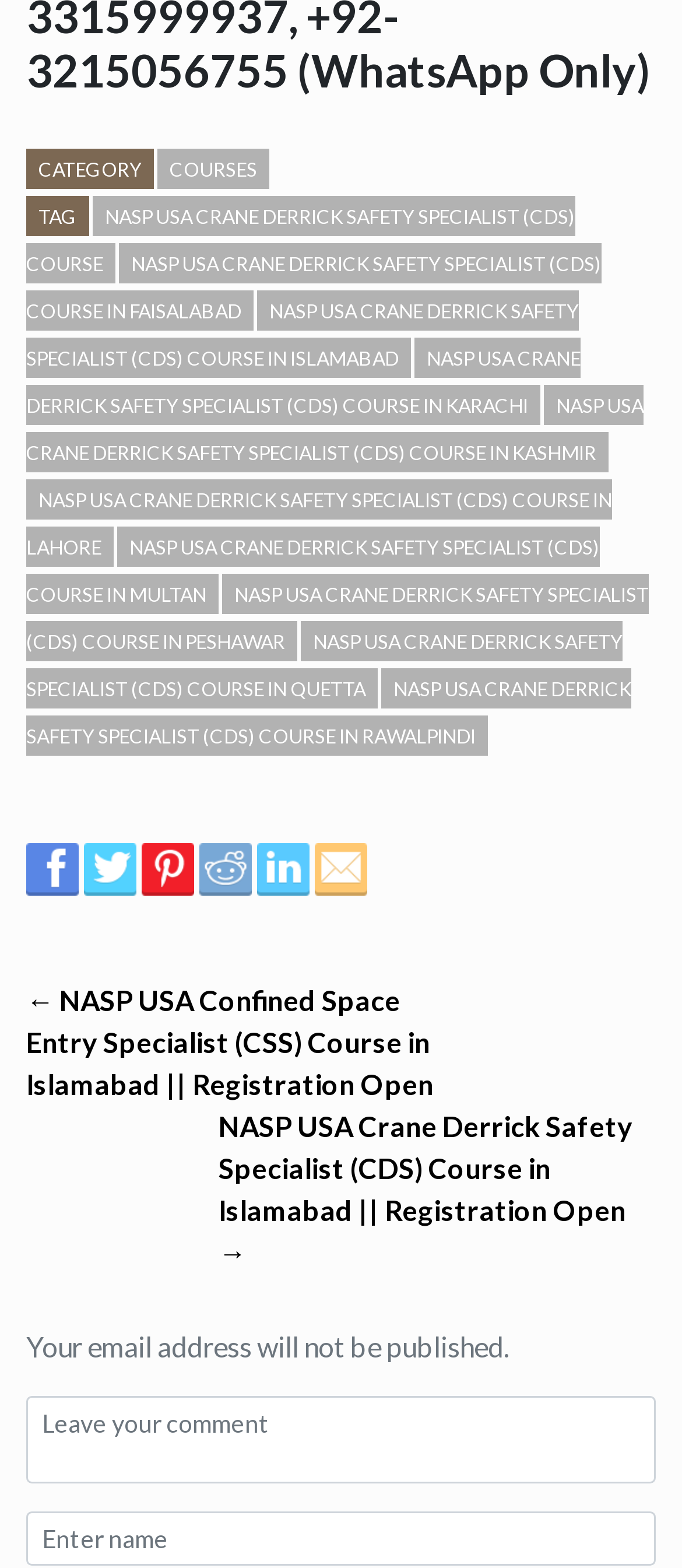Based on the image, please elaborate on the answer to the following question:
How many social media links are present on this webpage?

The webpage contains links to Facebook, Twitter, Pinterest, Reddit, and Linkedin, which are all social media platforms, hence the answer is 5.